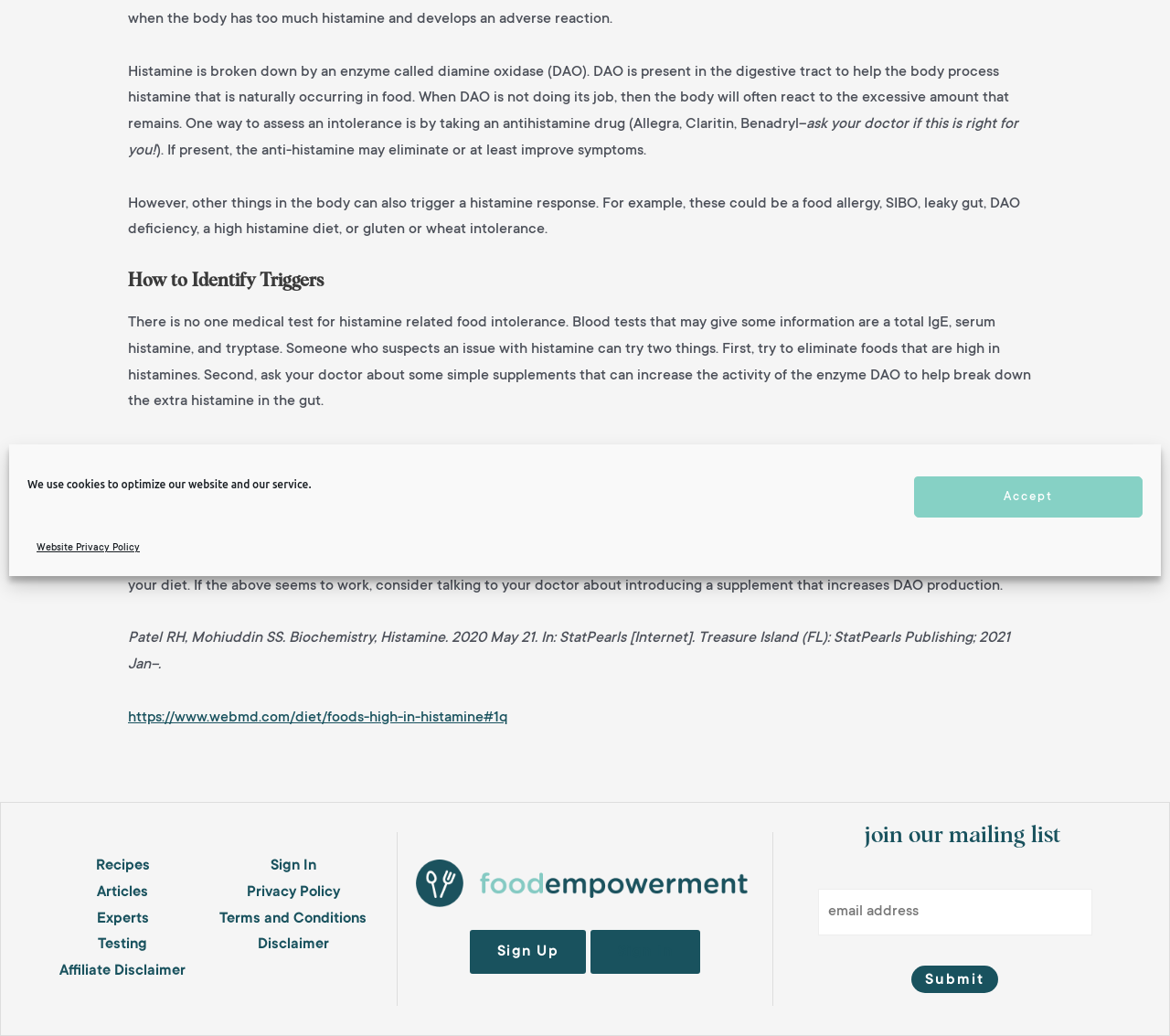Refer to the element description Affiliate Disclaimer and identify the corresponding bounding box in the screenshot. Format the coordinates as (top-left x, top-left y, bottom-right x, bottom-right y) with values in the range of 0 to 1.

[0.051, 0.93, 0.159, 0.945]